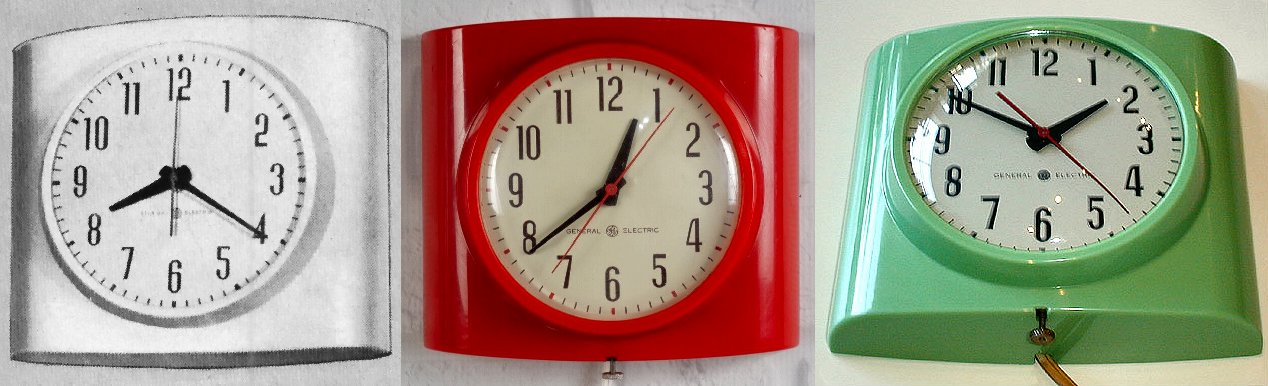Analyze the image and answer the question with as much detail as possible: 
How many clocks are in the image?

The image features a collection of three distinct kitchen clocks, each showcasing a different bold color and design, all manufactured by General Electric.